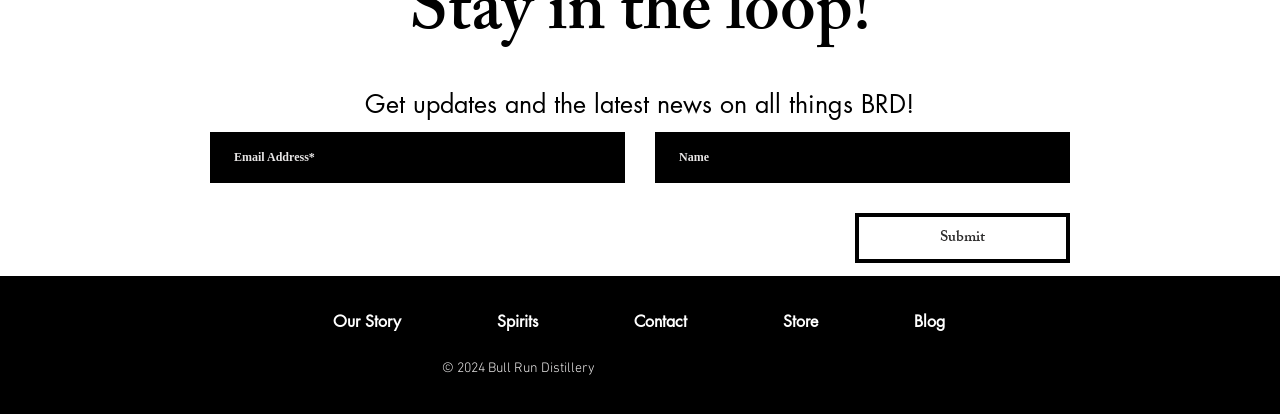What are the main navigation links?
Based on the image, answer the question with a single word or brief phrase.

Our Story, Spirits, Contact, Store, Blog